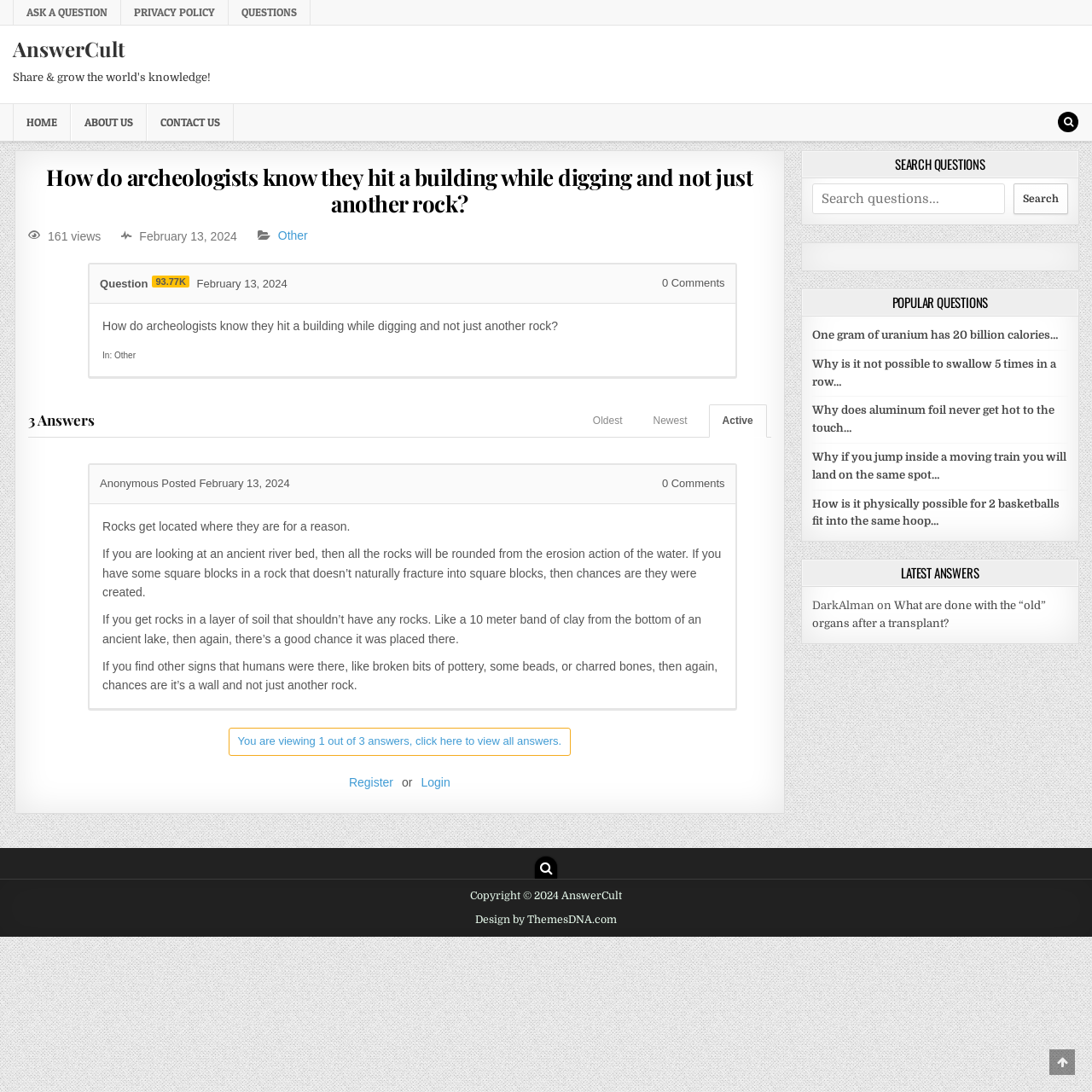Provide the bounding box coordinates of the HTML element this sentence describes: "Ask a question". The bounding box coordinates consist of four float numbers between 0 and 1, i.e., [left, top, right, bottom].

[0.012, 0.0, 0.111, 0.023]